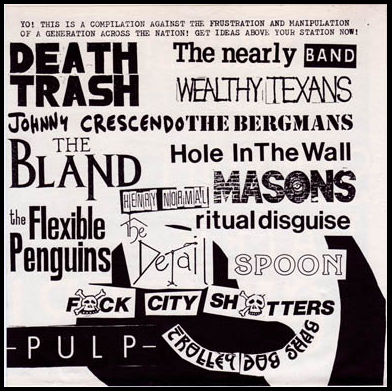Break down the image and describe every detail you can observe.

This image features a striking black and white collage of band names and titles, showcasing a vibrant retro aesthetic typical of promotional material from the music scene. Prominent among the typography are names like "DEATH TRASH," "WEALTHY TEXANS," and "PULP," along with others such as "THE NEARLY BAND," "HOLE IN THE WALL," and "RITUAL DISGUISE." The chaotic arrangement emphasizes a sense of urgency and rebellion, reflecting the frustration and creativity of a generation. The diverse fonts and sizes convey energy and variety, appealing to music enthusiasts and inviting them to engage with the compilation. This graphic serves as an artistic representation of the voices within the underground music community.